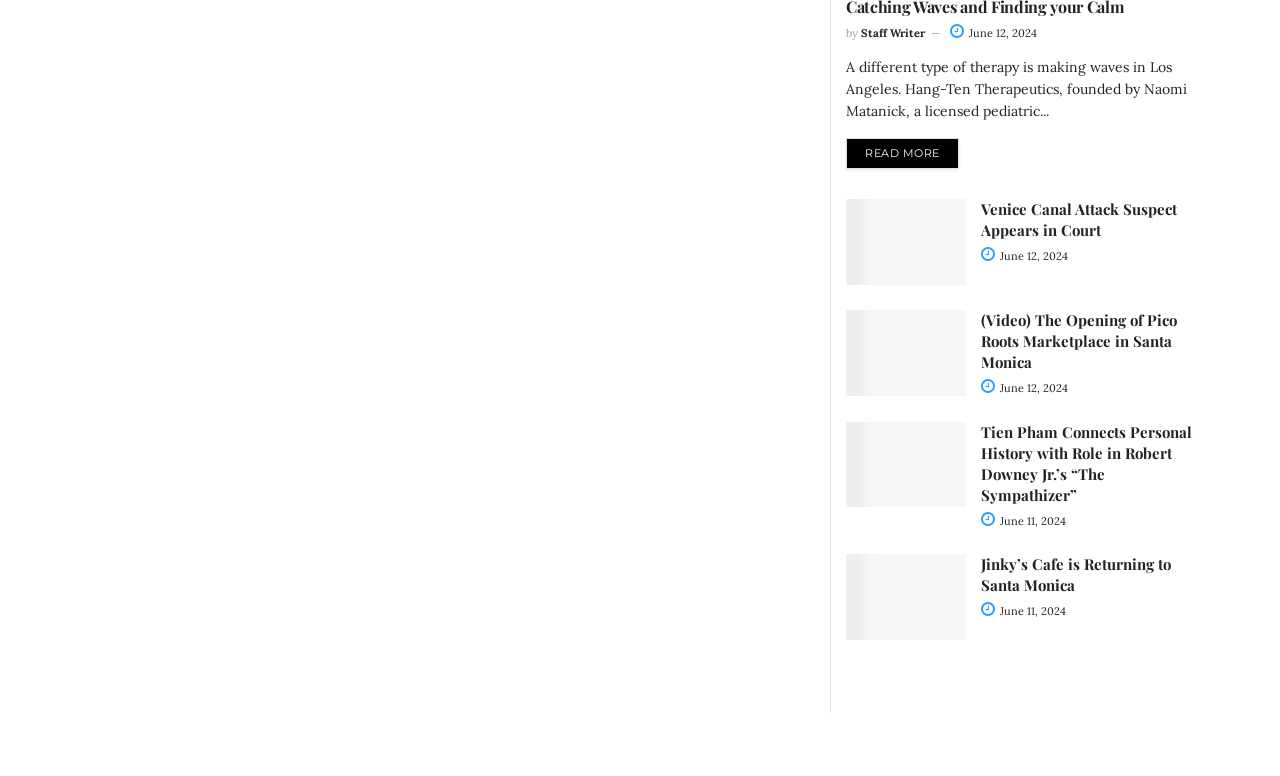Provide the bounding box coordinates for the area that should be clicked to complete the instruction: "View the article about Venice Canal Attack Suspect".

[0.661, 0.257, 0.755, 0.367]